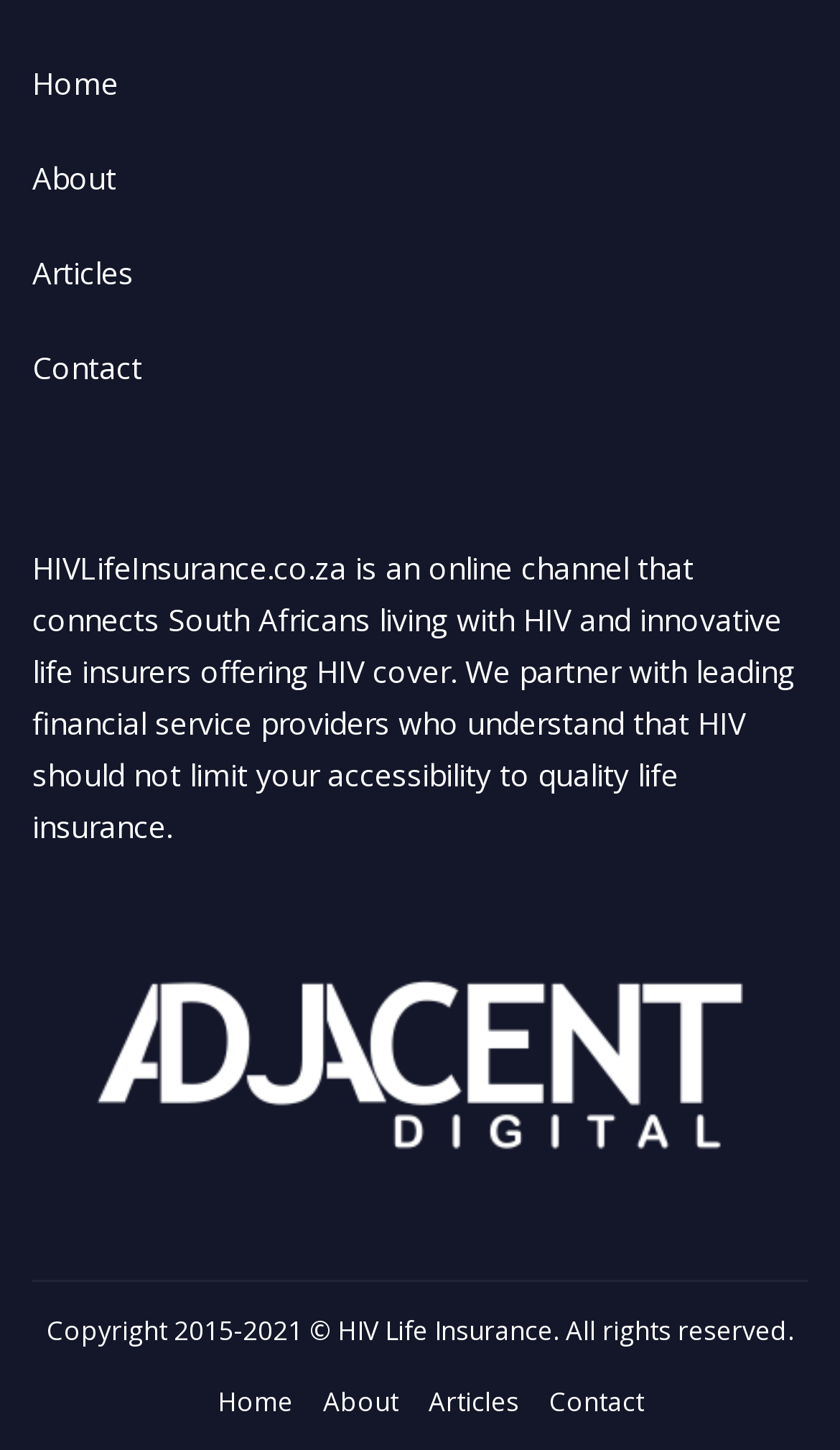Based on the element description Articles, identify the bounding box of the UI element in the given webpage screenshot. The coordinates should be in the format (top-left x, top-left y, bottom-right x, bottom-right y) and must be between 0 and 1.

[0.038, 0.171, 0.159, 0.207]